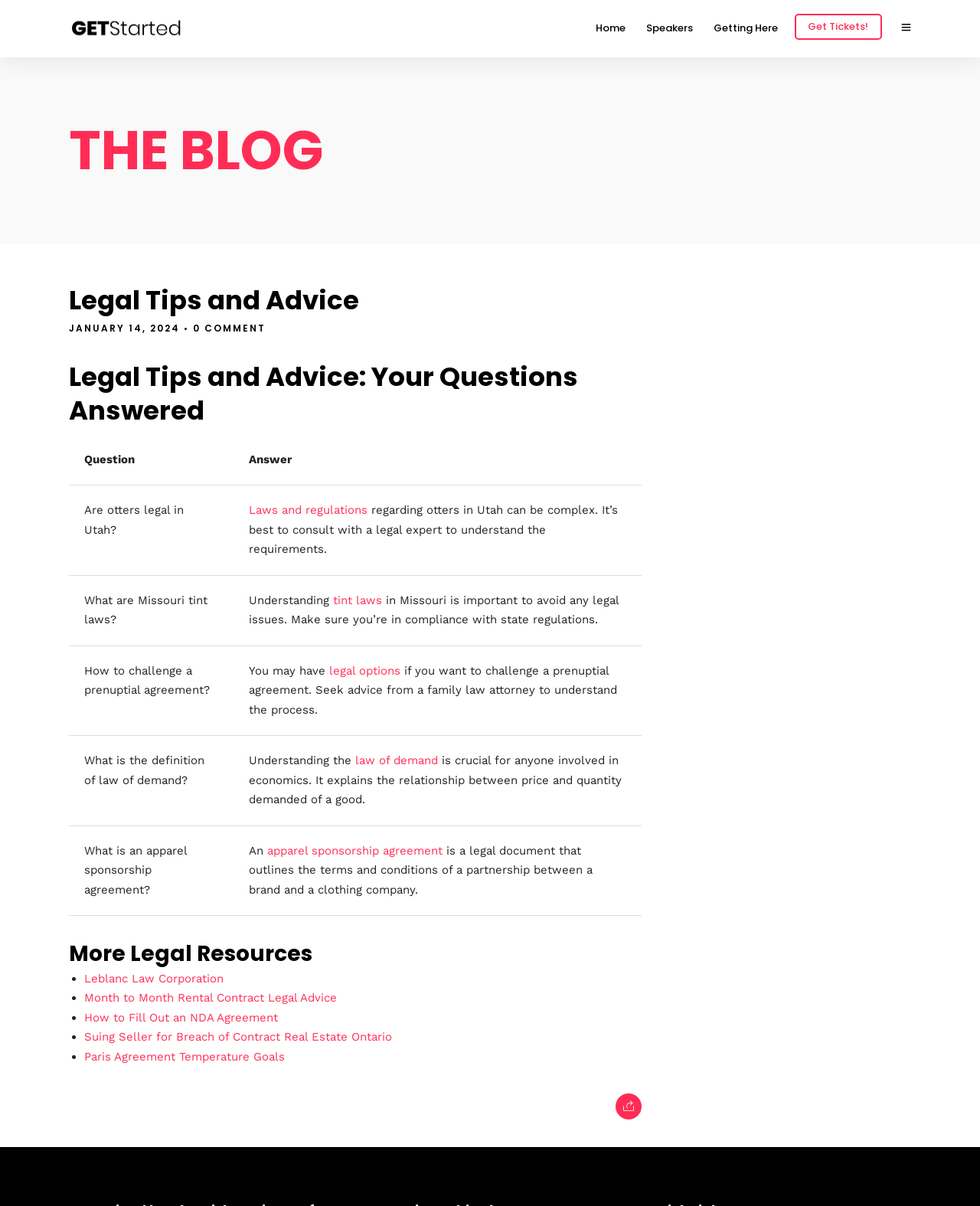Describe all the key features of the webpage in detail.

This webpage is about legal tips and advice, with a focus on answering various legal questions. At the top, there is a navigation menu with links to "Home", "Speakers", "Getting Here", and "Get Tickets!". Below the navigation menu, there is a heading "THE BLOG" followed by a subheading "Legal Tips and Advice". 

The main content of the webpage is a table with a list of questions and answers. The table has two columns, one for the questions and one for the answers. There are five rows in the table, each representing a different legal question and answer. The questions include "Are otters legal in Utah?", "What are Missouri tint laws?", "How to challenge a prenuptial agreement?", "What is the definition of law of demand?", and "What is an apparel sponsorship agreement?". The answers provide brief explanations and sometimes include links to related legal terms or concepts.

Below the table, there is a heading "More Legal Resources" followed by a list of links to additional legal resources, including law corporations, rental contracts, and guides to filling out legal agreements. The links are organized in a bulleted list with four items.